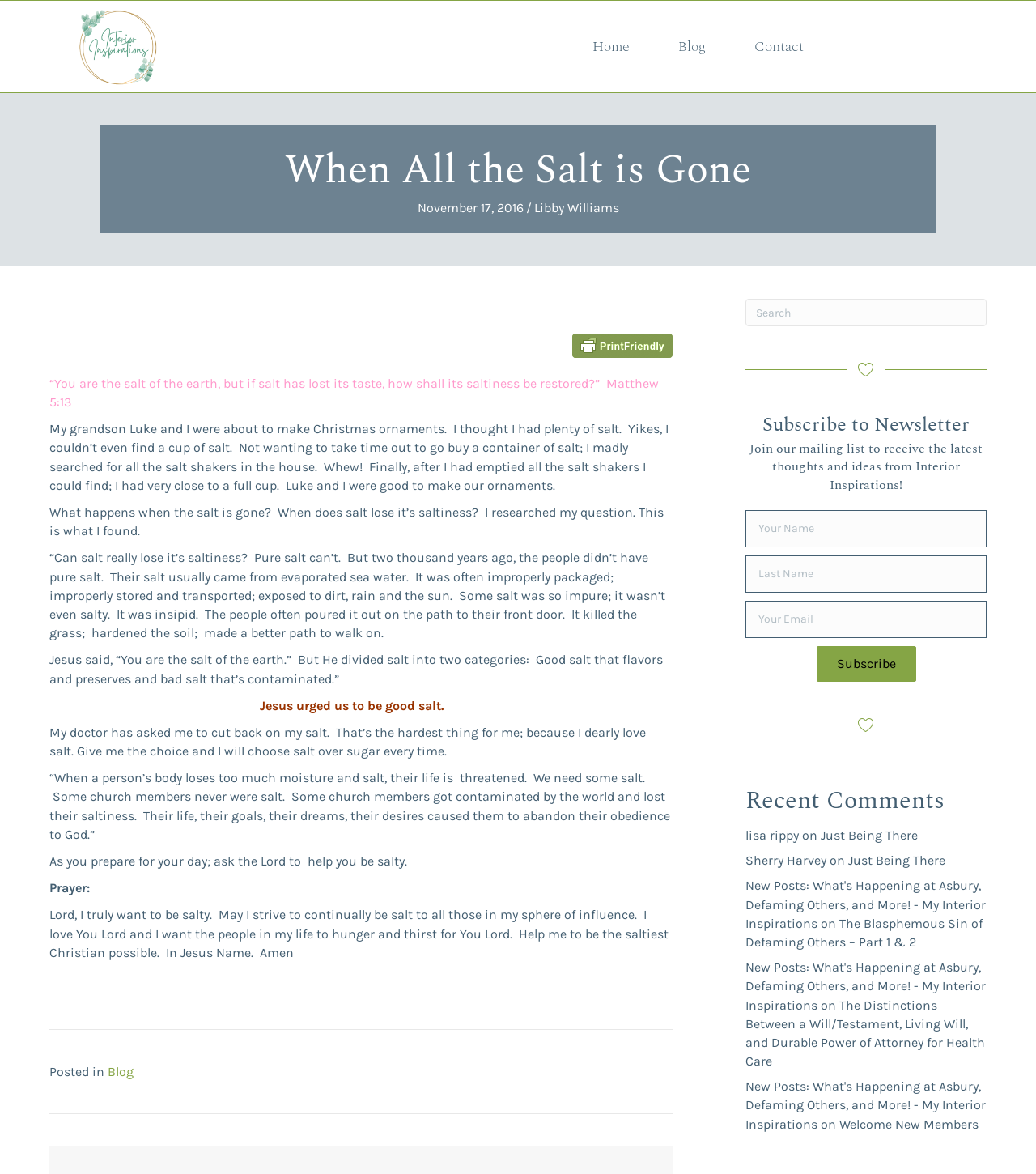Articulate a complete and detailed caption of the webpage elements.

This webpage is a blog post titled "When All the Salt is Gone - My Interior Inspirations". At the top, there is a navigation menu with links to "Home", "Blog", and "Contact". Below the navigation menu, there is a heading with the title of the blog post, followed by the date "November 17, 2016" and the author's name "Libby Williams".

The main content of the blog post is a reflection on the biblical verse "You are the salt of the earth, but if salt has lost its taste, how shall its saltiness be restored?" Matthew 5:13. The author shares a personal anecdote about making Christmas ornaments with her grandson Luke and running out of salt, which leads to a discussion about the meaning of salt in the biblical context.

The blog post is divided into several paragraphs, with the author exploring the idea of salt losing its saltiness and what it means to be "good salt" as a Christian. There are also several quotes from the Bible and other sources, as well as a prayer at the end of the post.

On the right-hand side of the page, there is a sidebar with several sections. At the top, there is a search box and a link to subscribe to the newsletter. Below that, there is a section titled "Recent Comments" with links to recent comments on the blog. Further down, there are links to recent posts on the blog, including "New Posts: What's Happening at Asbury, Defaming Others, and More!" and "The Blasphemous Sin of Defaming Others – Part 1 & 2".

At the bottom of the page, there are social media sharing links, including "Share", "Pin", "Tweet", and "Share". There is also a link to print the post in a friendly format.